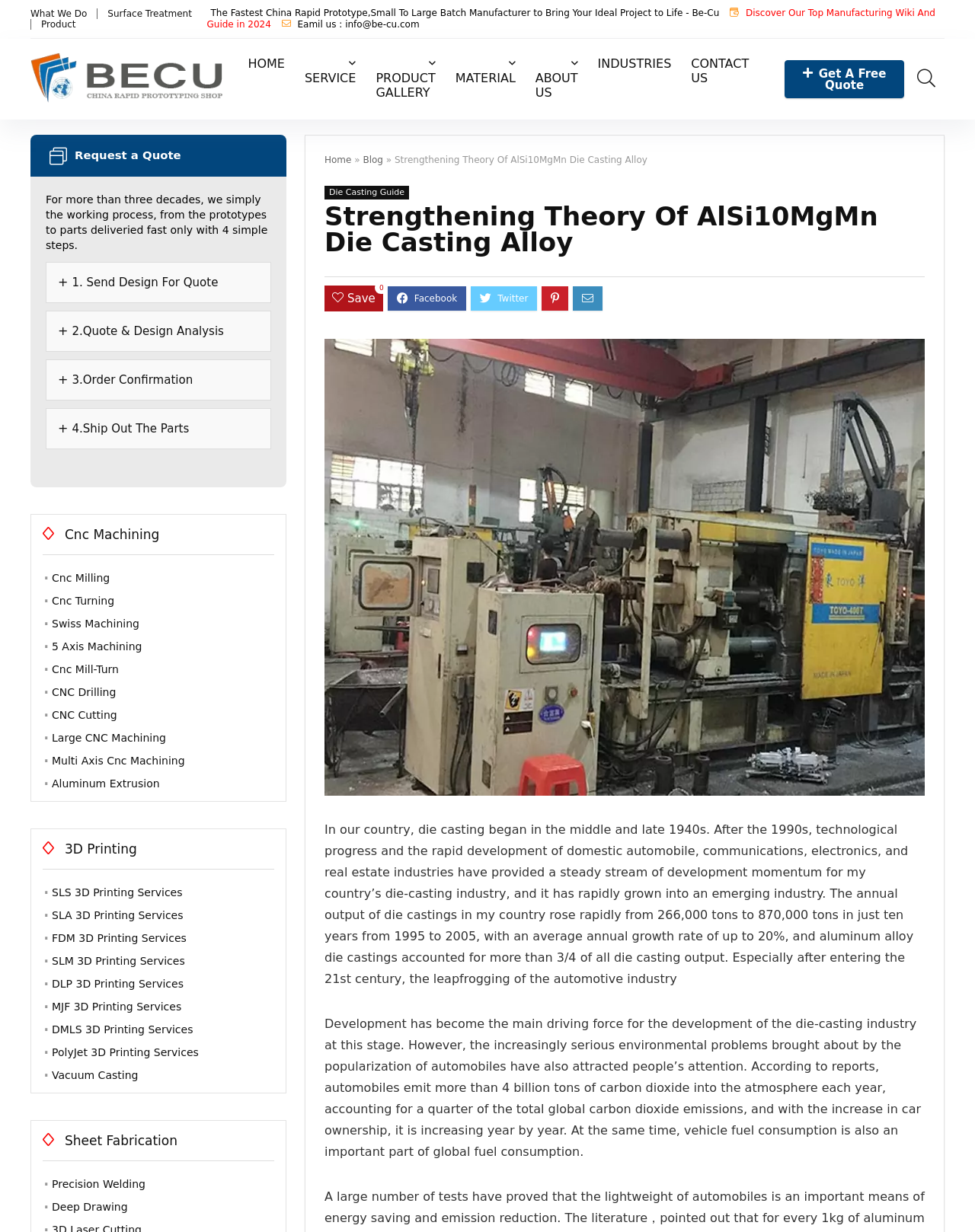Explain in detail what you observe on this webpage.

This webpage is about Be-Cu, a rapid prototype and manufacturing company. At the top, there are several links to different sections of the website, including "What We Do", "Surface Treatment", "Product", and more. Below these links, there is a heading that reads "The Fastest China Rapid Prototype, Small To Large Batch Manufacturer to Bring Your Ideal Project to Life - Be-Cu". 

To the right of this heading, there is a link to "Discover Our Top Manufacturing Wiki And Guide in 2024" and an email address "info@be-cu.com". Below these, there is a logo of Be-Cu, which is an image. 

On the left side of the page, there is a navigation menu with links to "HOME", "SERVICE", "PRODUCT GALLERY", "MATERIAL", "ABOUT US", "INDUSTRIES", and "CONTACT US". Below this menu, there is a call-to-action button "Get A Free Quote". 

In the main content area, there is a heading "Strengthening Theory Of AlSi10MgMn Die Casting Alloy" followed by a separator line. Below the separator line, there is an image related to die casting alloy. 

The main content of the page is a long text that discusses the history and development of die casting in China, its growth, and its impact on the environment. The text is divided into two paragraphs. 

On the right side of the page, there is a section with a heading "Request a Quote" and a brief description of the company's working process, which involves four simple steps. Below this, there are four headings that outline the steps: "Send Design For Quote", "Quote & Design Analysis", "Order Confirmation", and "Ship Out The Parts". 

Further down the page, there are three sections with headings "Cnc Machining", "3D Printing", and "Sheet Fabrication". Each section has several links to related services, such as CNC milling, CNC turning, SLS 3D printing, and precision welding.